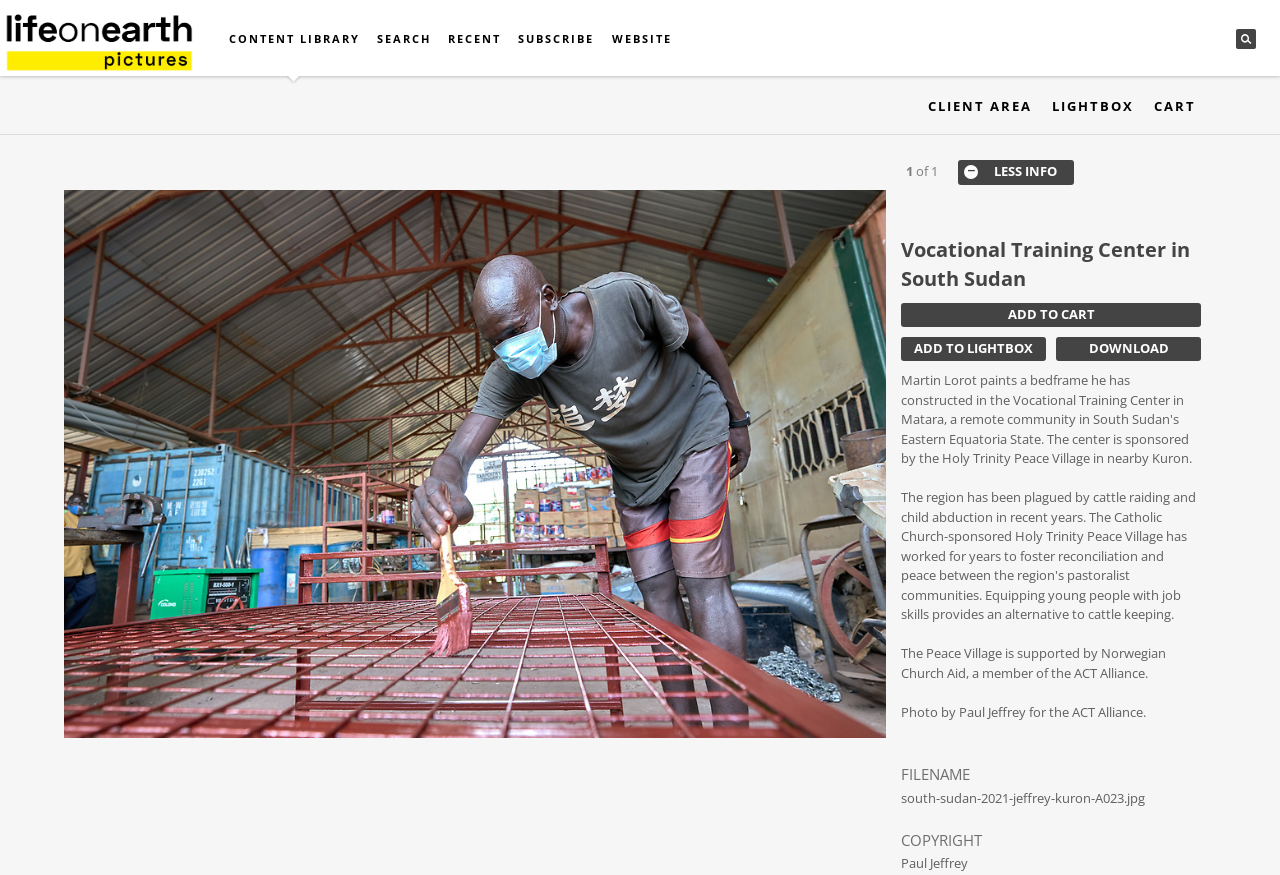Please find the bounding box for the following UI element description. Provide the coordinates in (top-left x, top-left y, bottom-right x, bottom-right y) format, with values between 0 and 1: COOK BOOK

None